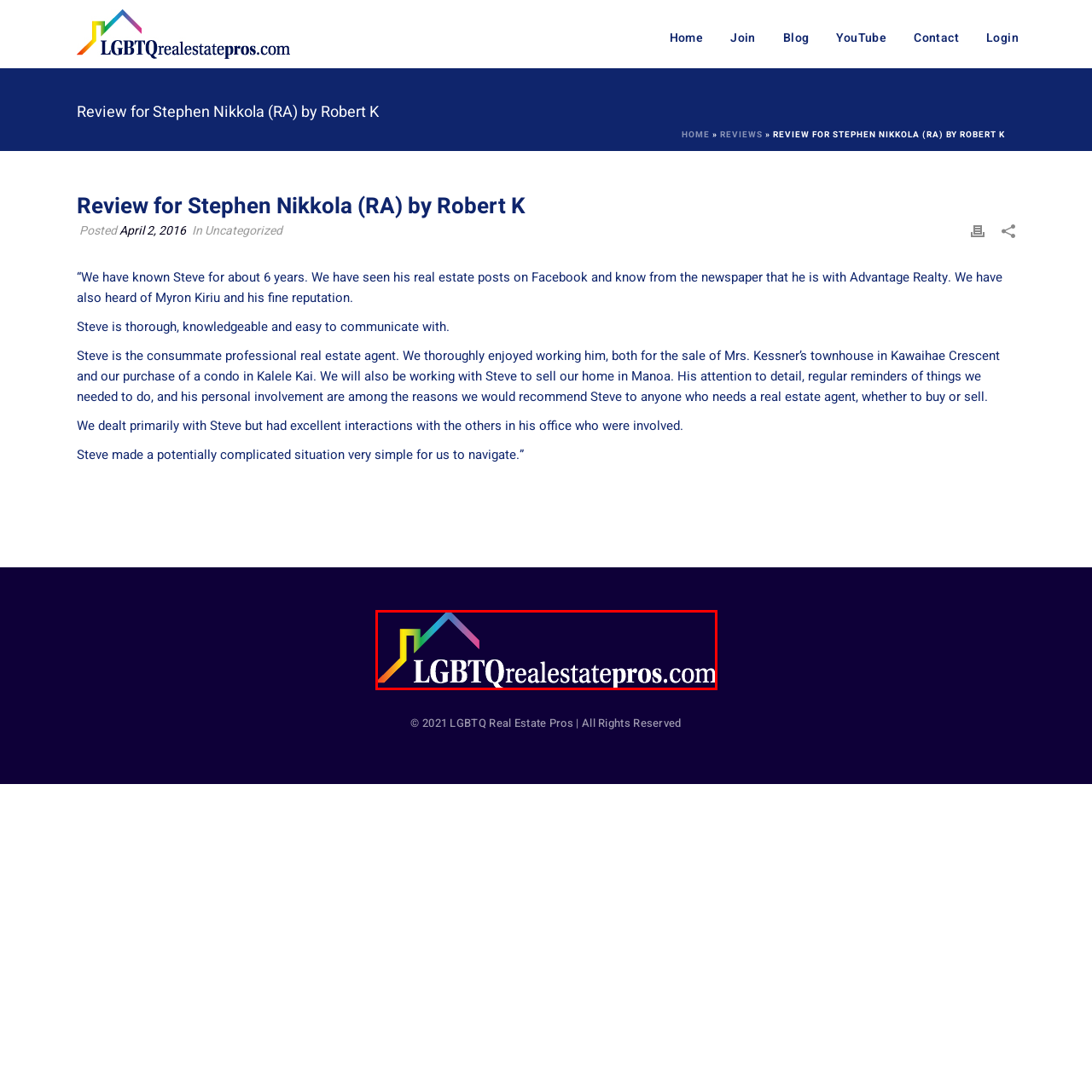What is the color of the font used for the text?
Examine the visual content inside the red box and reply with a single word or brief phrase that best answers the question.

White